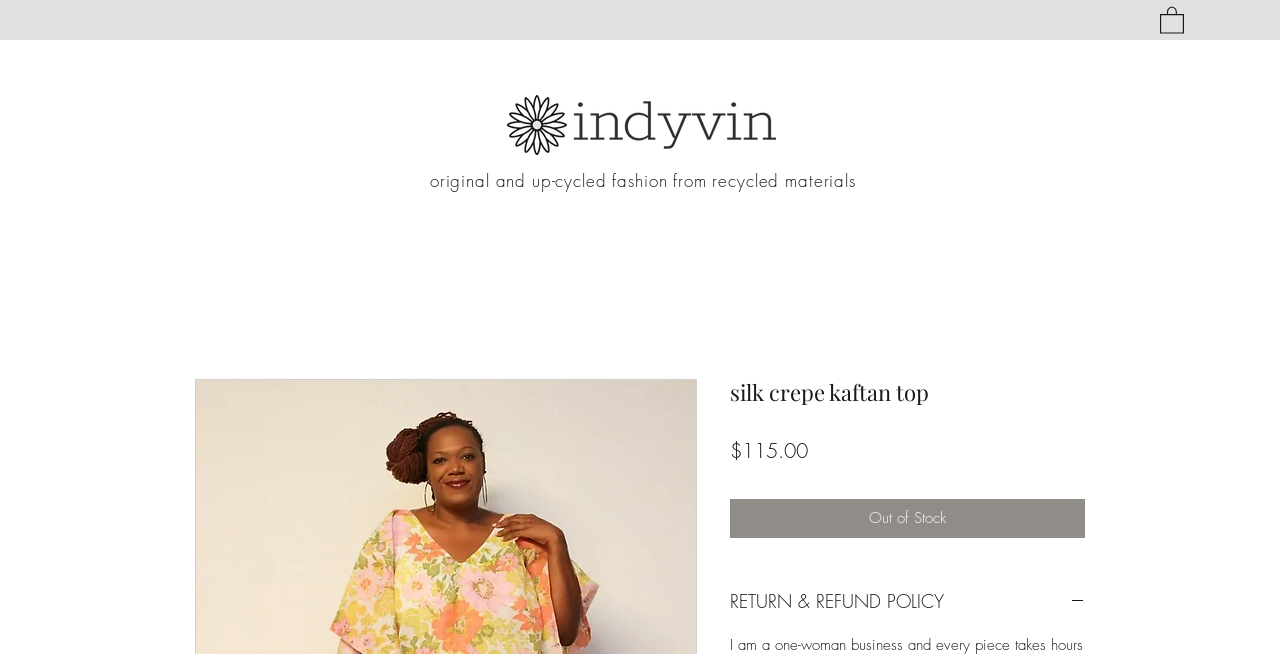What is the price of the silk crepe kaftan top?
Answer with a single word or short phrase according to what you see in the image.

$115.00